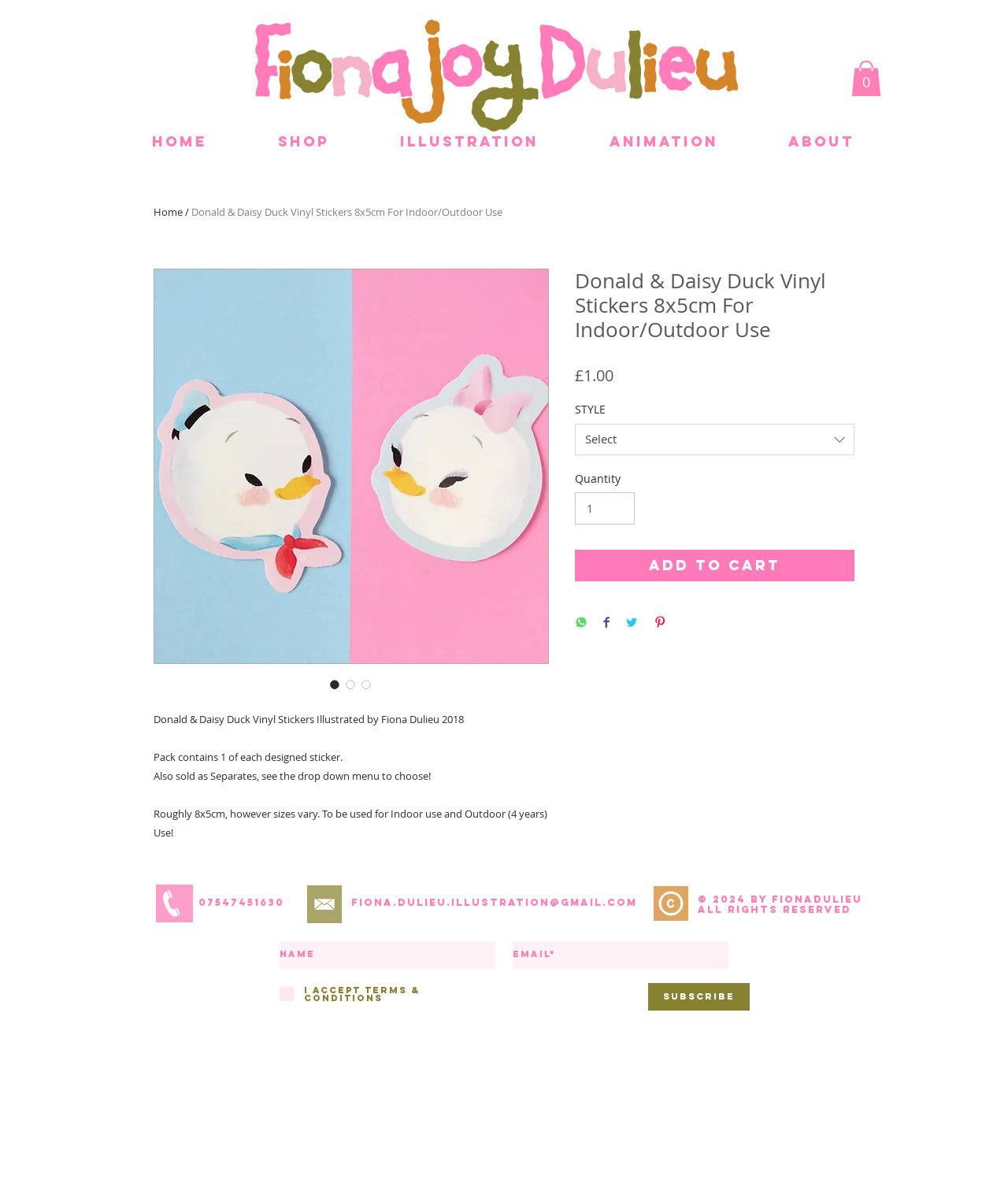Reply to the question below using a single word or brief phrase:
What is the purpose of the spinbutton?

To select quantity